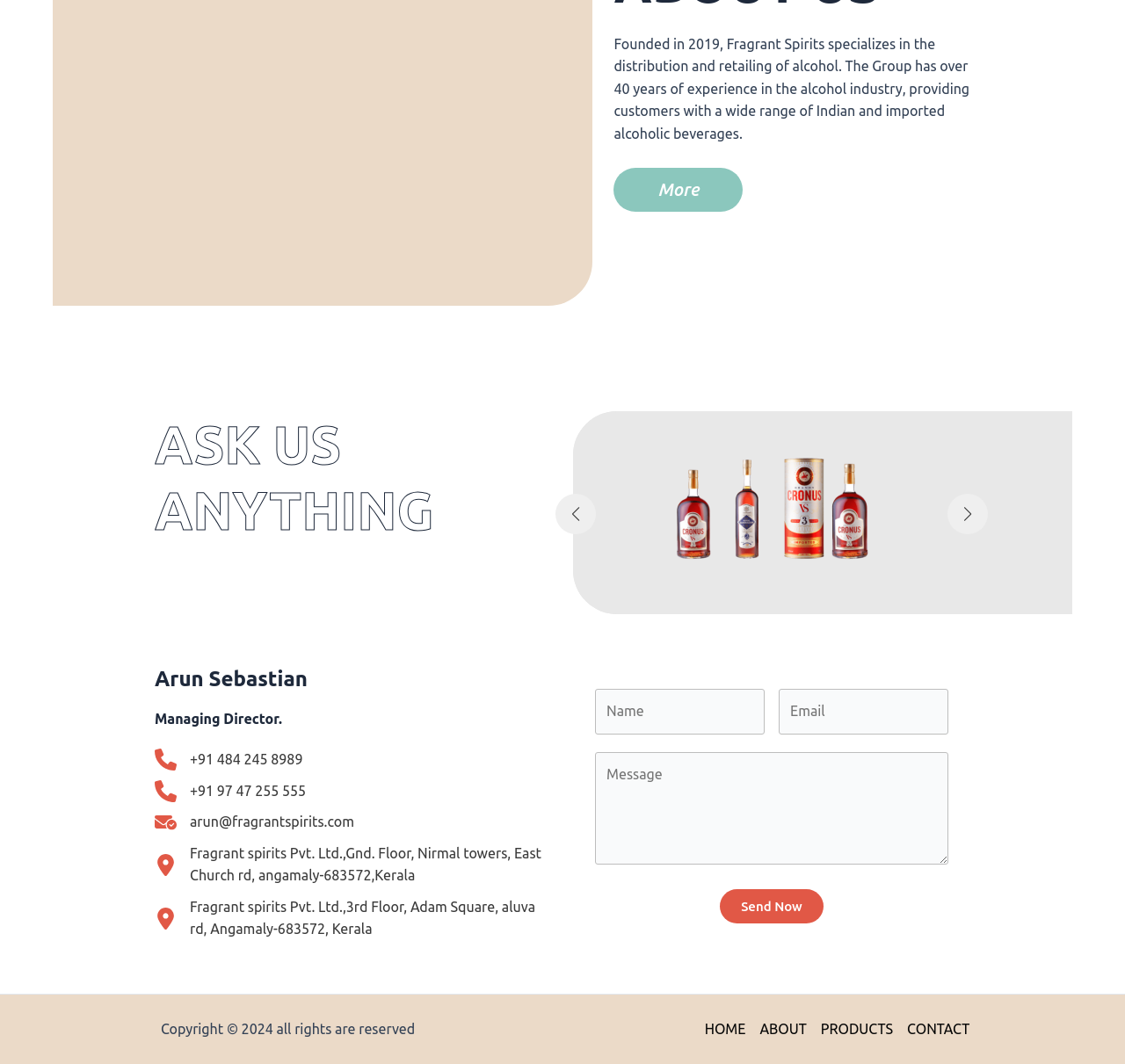What is the purpose of the textbox elements?
Look at the image and answer the question with a single word or phrase.

To send a message